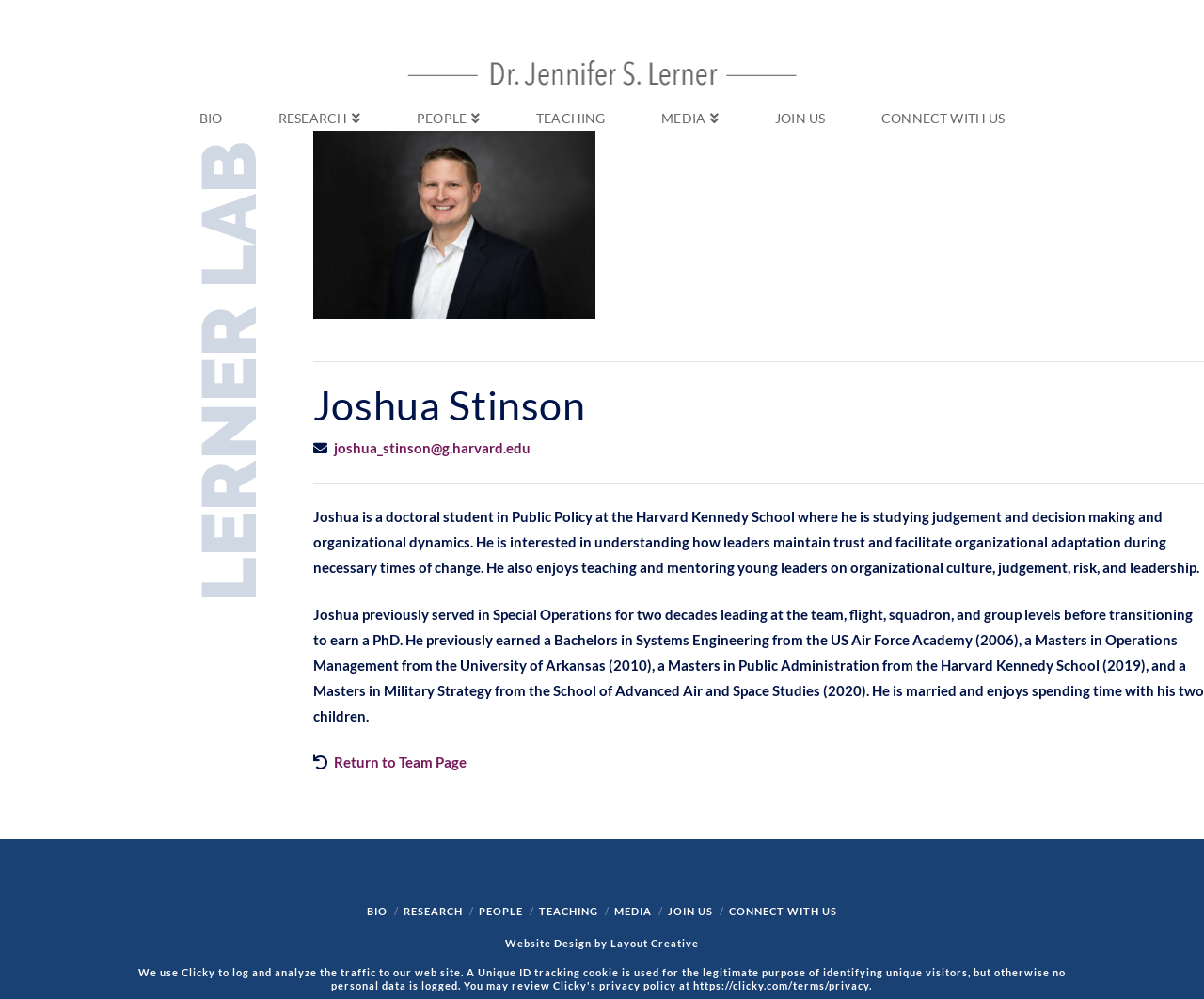Bounding box coordinates must be specified in the format (top-left x, top-left y, bottom-right x, bottom-right y). All values should be floating point numbers between 0 and 1. What are the bounding box coordinates of the UI element described as: Connect with Us

[0.605, 0.906, 0.695, 0.918]